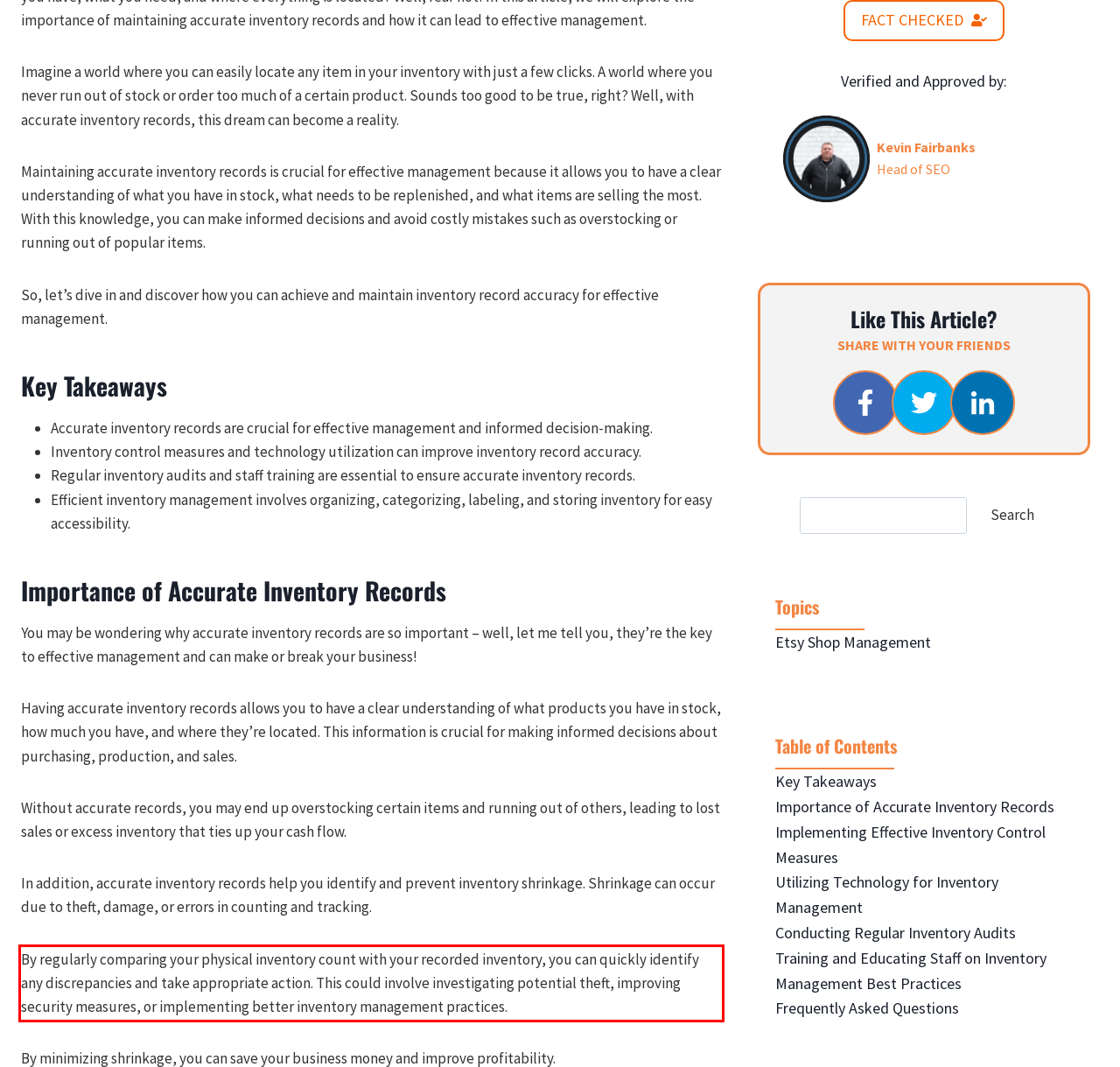Identify and transcribe the text content enclosed by the red bounding box in the given screenshot.

By regularly comparing your physical inventory count with your recorded inventory, you can quickly identify any discrepancies and take appropriate action. This could involve investigating potential theft, improving security measures, or implementing better inventory management practices.